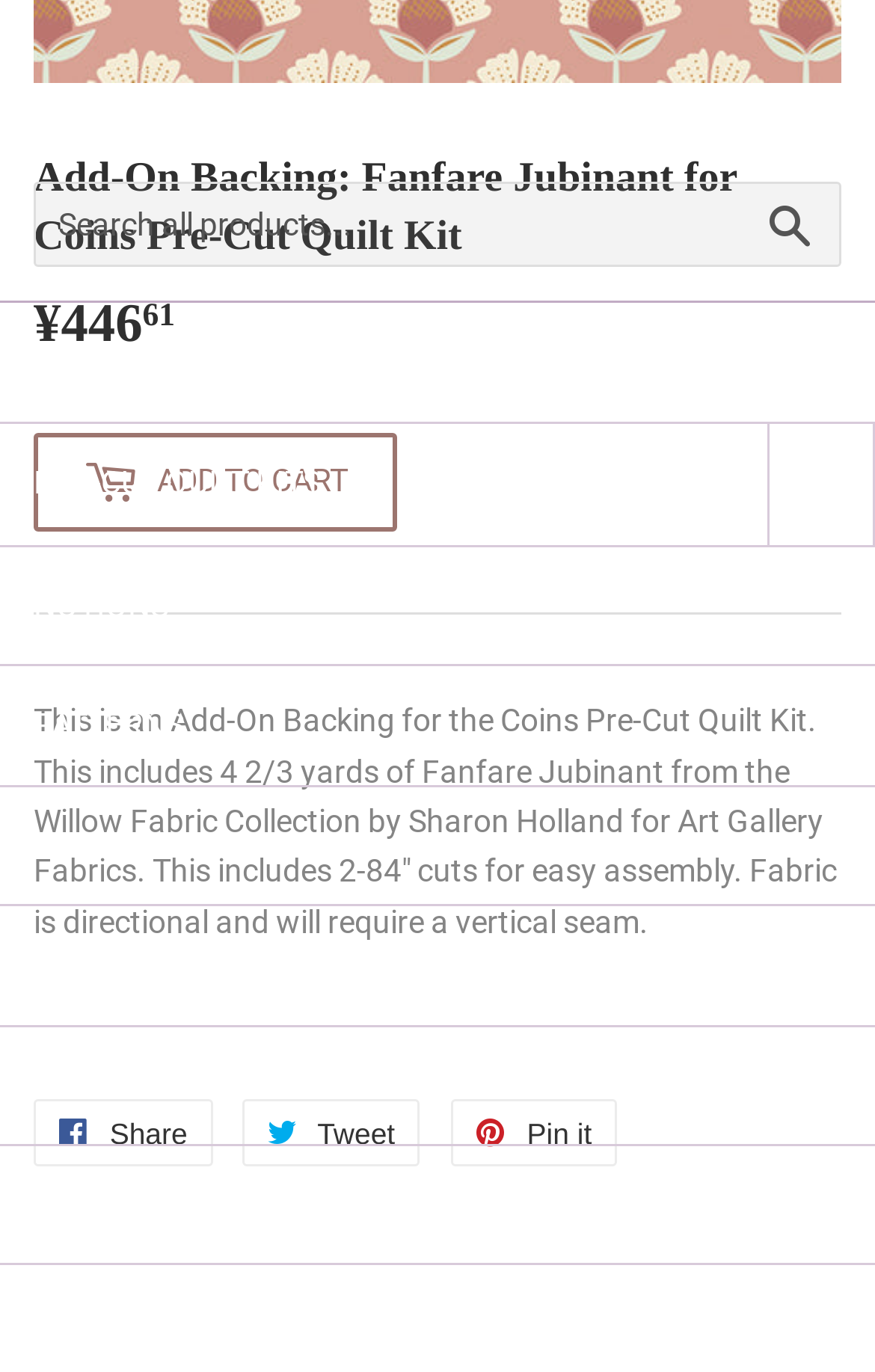Identify the bounding box coordinates of the element that should be clicked to fulfill this task: "Add to cart". The coordinates should be provided as four float numbers between 0 and 1, i.e., [left, top, right, bottom].

[0.038, 0.316, 0.454, 0.388]